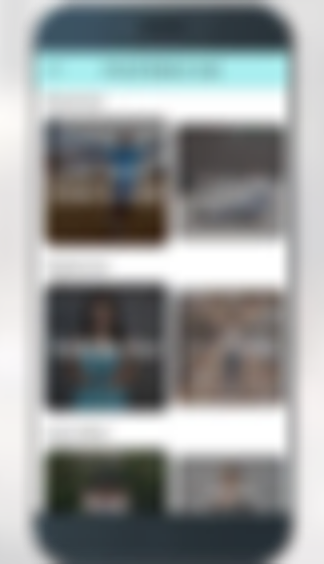What type of exercises are featured in the video thumbnails?
Please provide a comprehensive answer based on the information in the image.

The video thumbnails feature diverse exercises that cater to various fitness levels, captured in engaging and dynamic poses, implying that the app offers a range of workout options for users with different fitness goals and preferences.